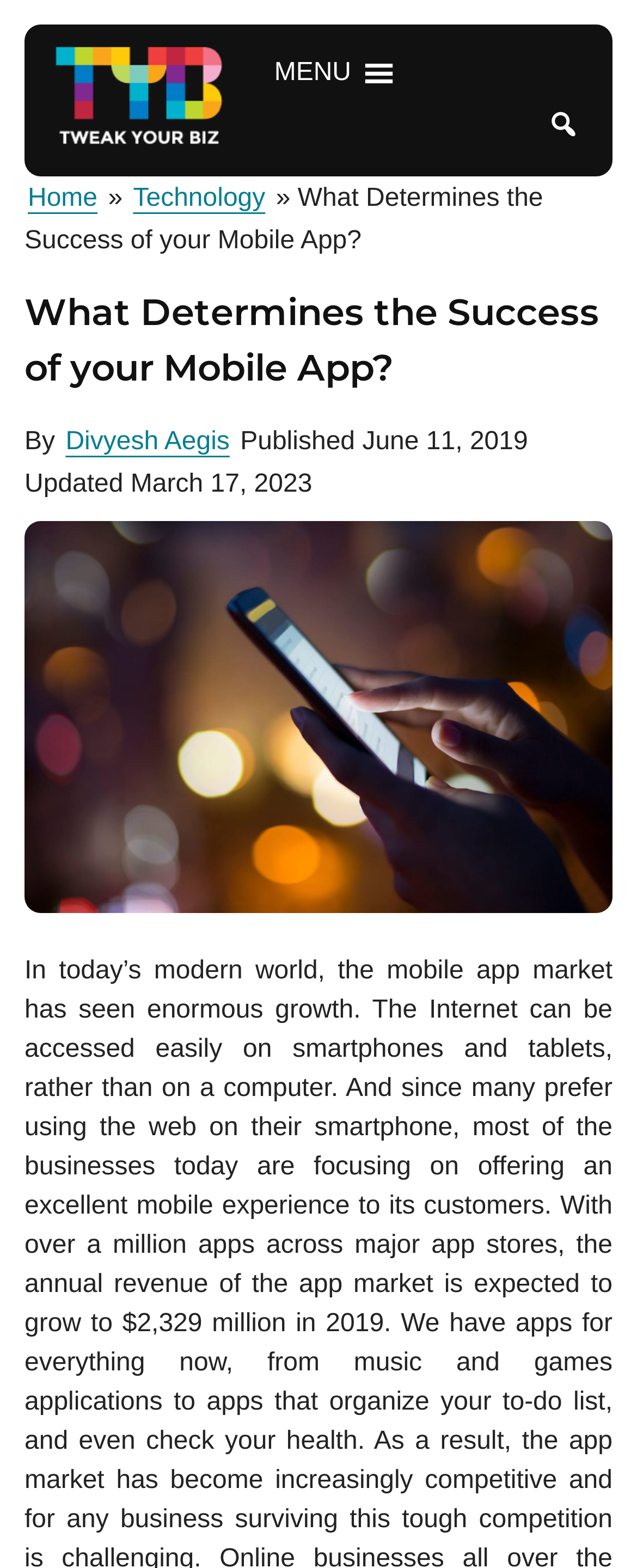When was the article last updated?
Provide a comprehensive and detailed answer to the question.

I found the update date by looking at the section below the title, which contains the text 'Updated' followed by the date 'March 17, 2023', indicating that the article was last updated on this date.